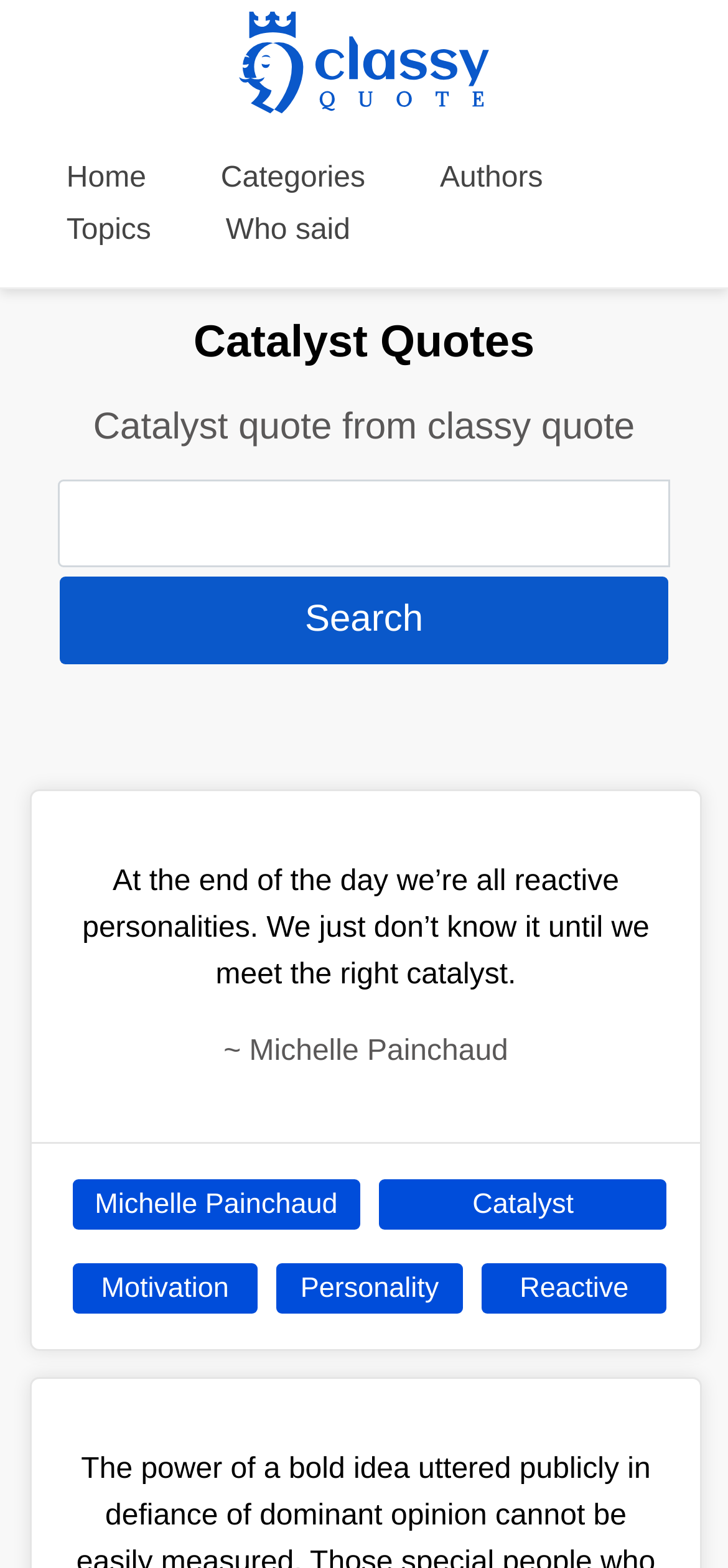Provide a thorough description of the webpage you see.

The webpage is a quote website, specifically showcasing a catalyst quote from ClassyQuote. At the top left of the page, there is a Classy Quote logo image. Below the logo, there is a navigation menu with five links: Home, Categories, Authors, Topics, and Who said. These links are positioned horizontally, with Home on the left and Who said on the right.

Below the navigation menu, there are two headings. The first heading reads "Catalyst Quotes" and the second heading displays the quote "Catalyst quote from classy quote". 

Under the headings, there is a search bar, a textbox, and a Search button positioned horizontally. The search bar takes up most of the width of the page, with the Search button on the right.

The main content of the page is a quote by Michelle Painchaud, which reads "At the end of the day we’re all reactive personalities. We just don’t know it until we meet the right catalyst." This quote is positioned below the search bar and takes up most of the page's width.

Below the quote, there are four links: Michelle Painchaud, Catalyst, Motivation, and Personality. These links are positioned horizontally, with Michelle Painchaud on the left and Reactive on the right.